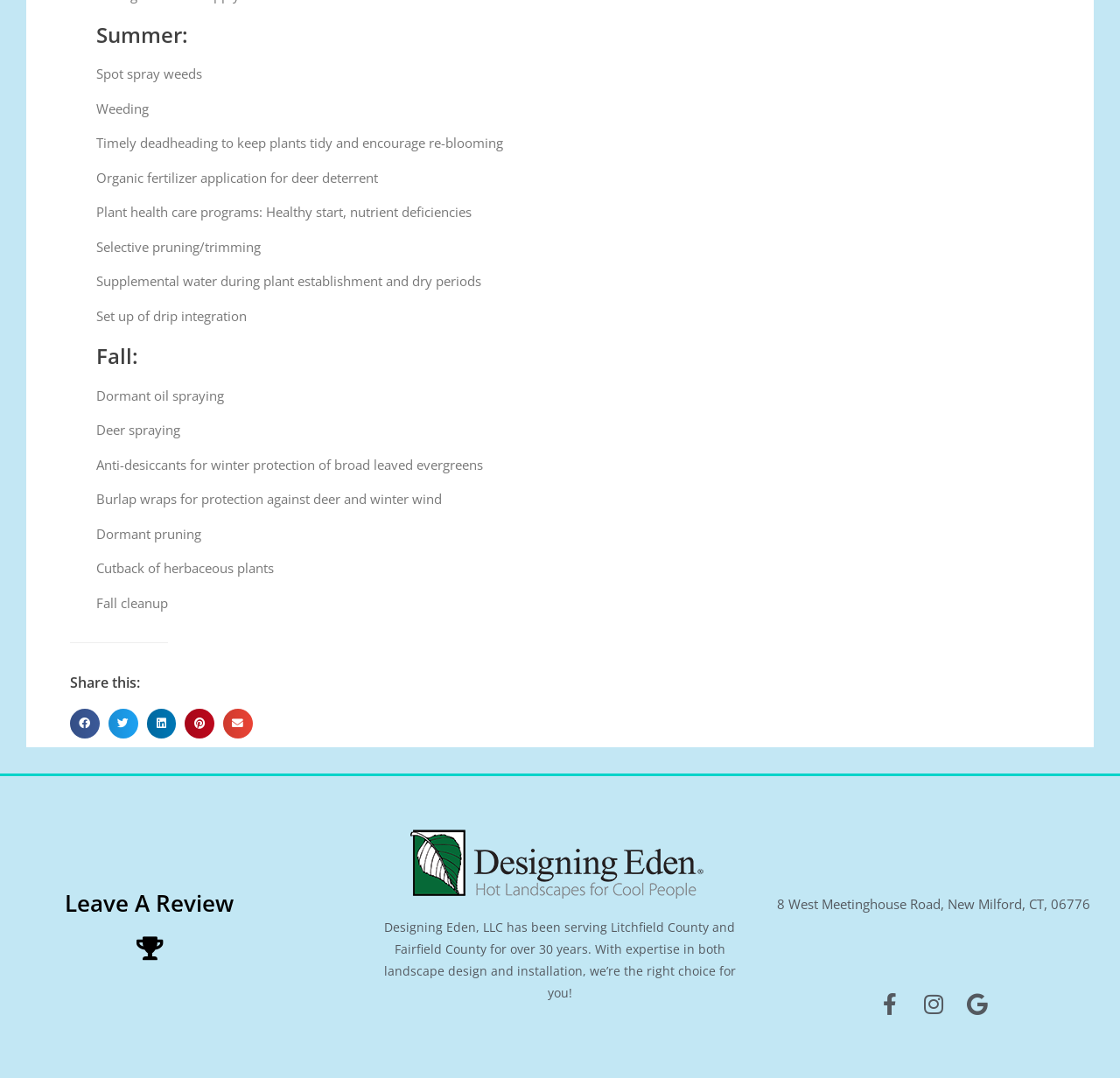Determine the bounding box coordinates of the element's region needed to click to follow the instruction: "Share on facebook". Provide these coordinates as four float numbers between 0 and 1, formatted as [left, top, right, bottom].

[0.062, 0.658, 0.089, 0.685]